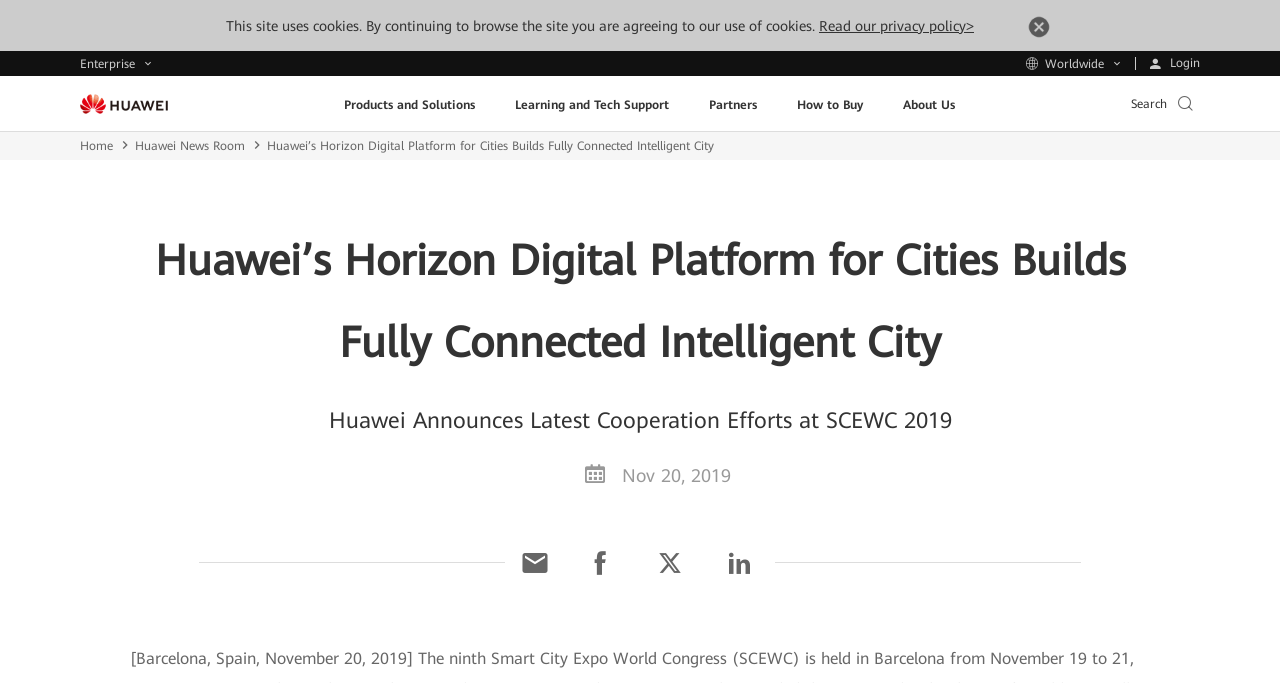Identify the bounding box of the HTML element described as: "parent_node: Products and Solutions title="Huawei"".

[0.062, 0.137, 0.131, 0.166]